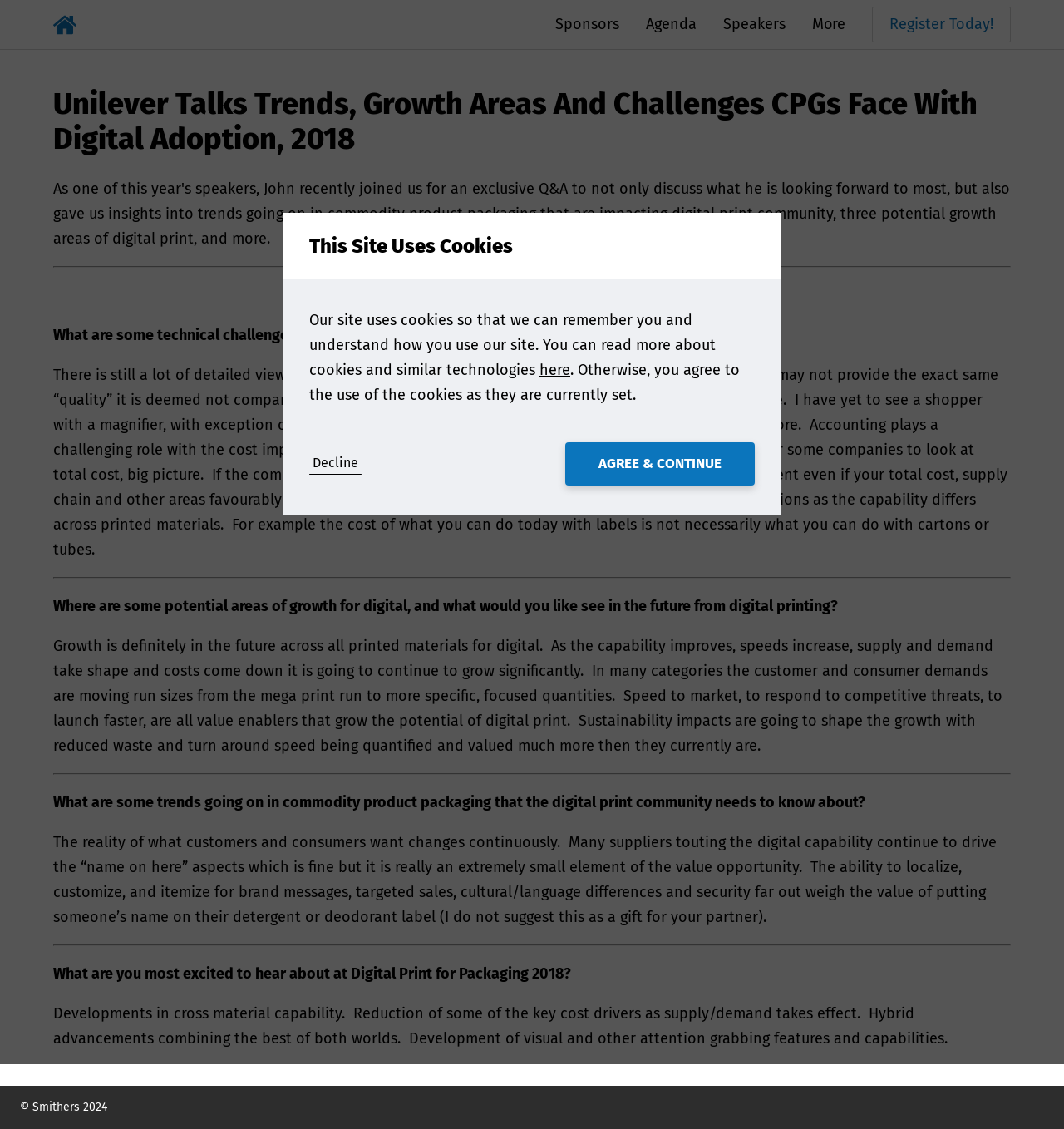Answer the following inquiry with a single word or phrase:
What is the author's expectation from Digital Print for Packaging 2018?

Developments in cross material capability